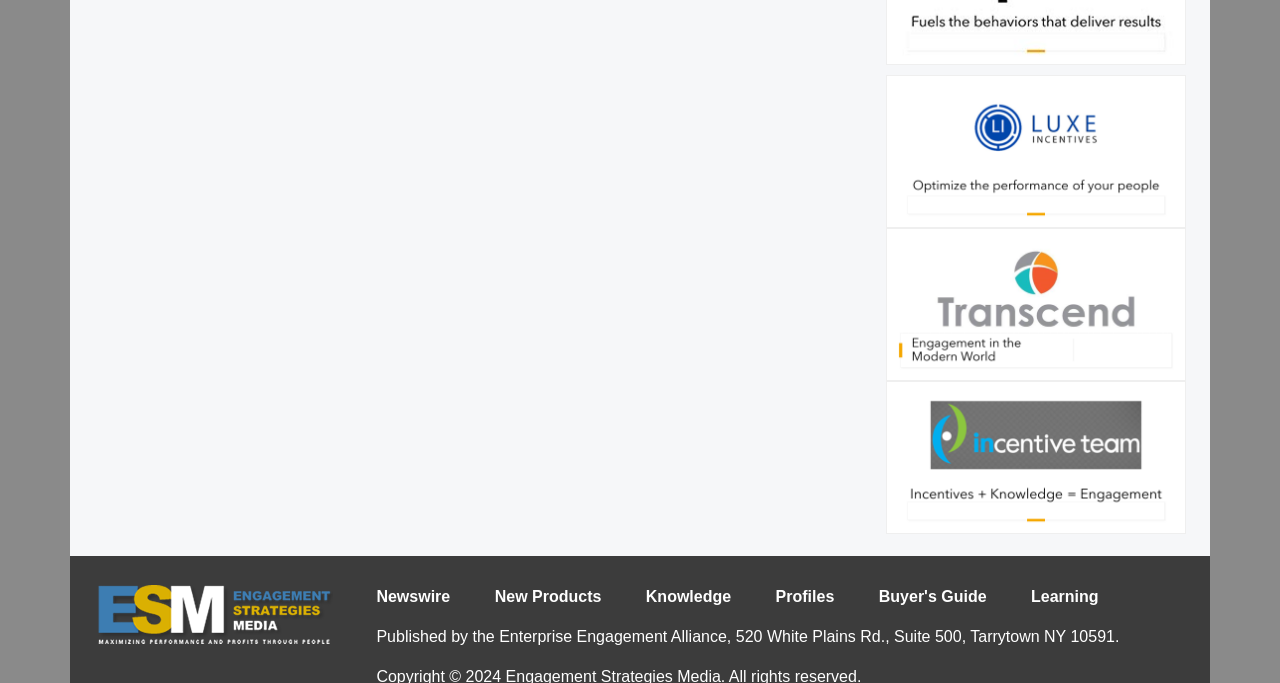Provide your answer to the question using just one word or phrase: What is the name of the company with the logo on the top left?

Engagement Strategies Media